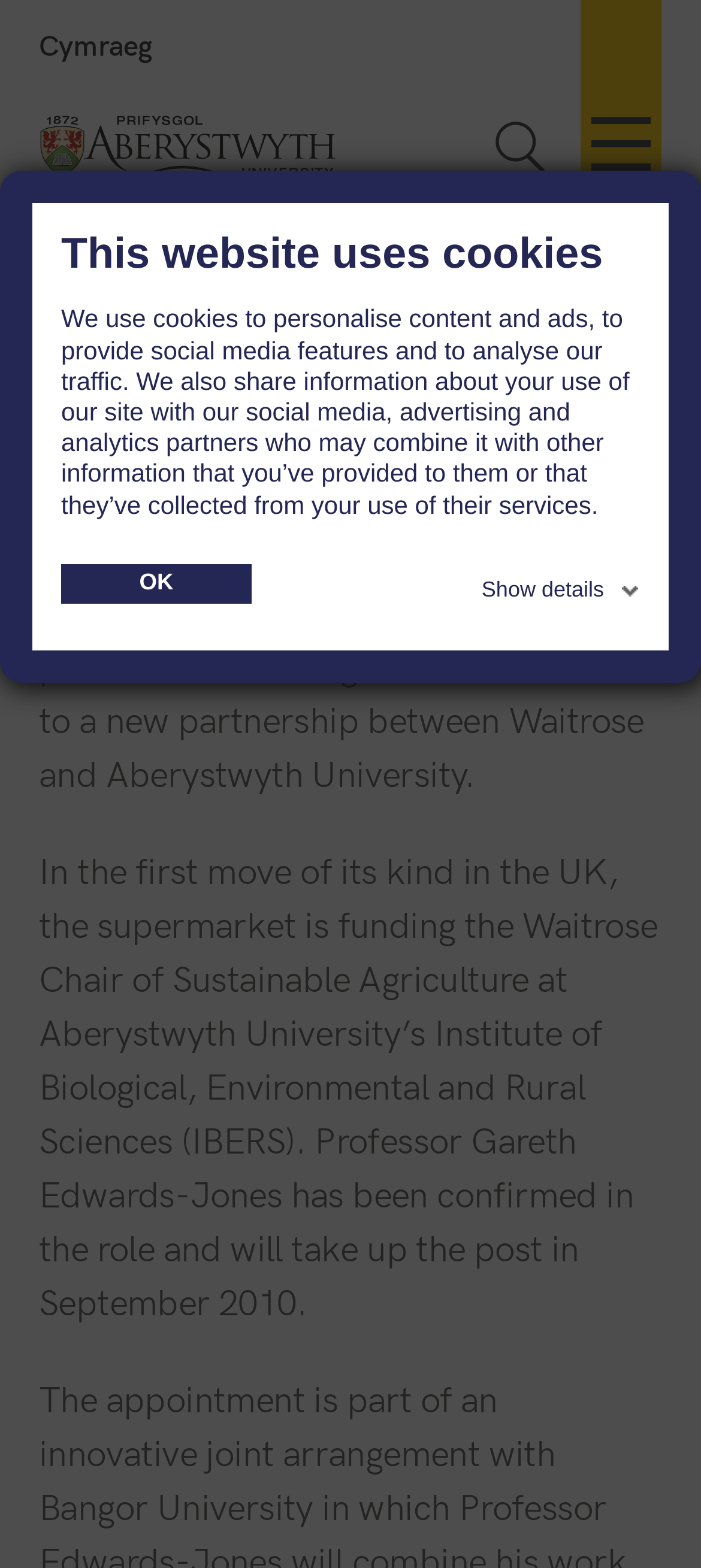Identify the bounding box of the UI element that matches this description: "Cymraeg".

[0.056, 0.016, 0.217, 0.04]